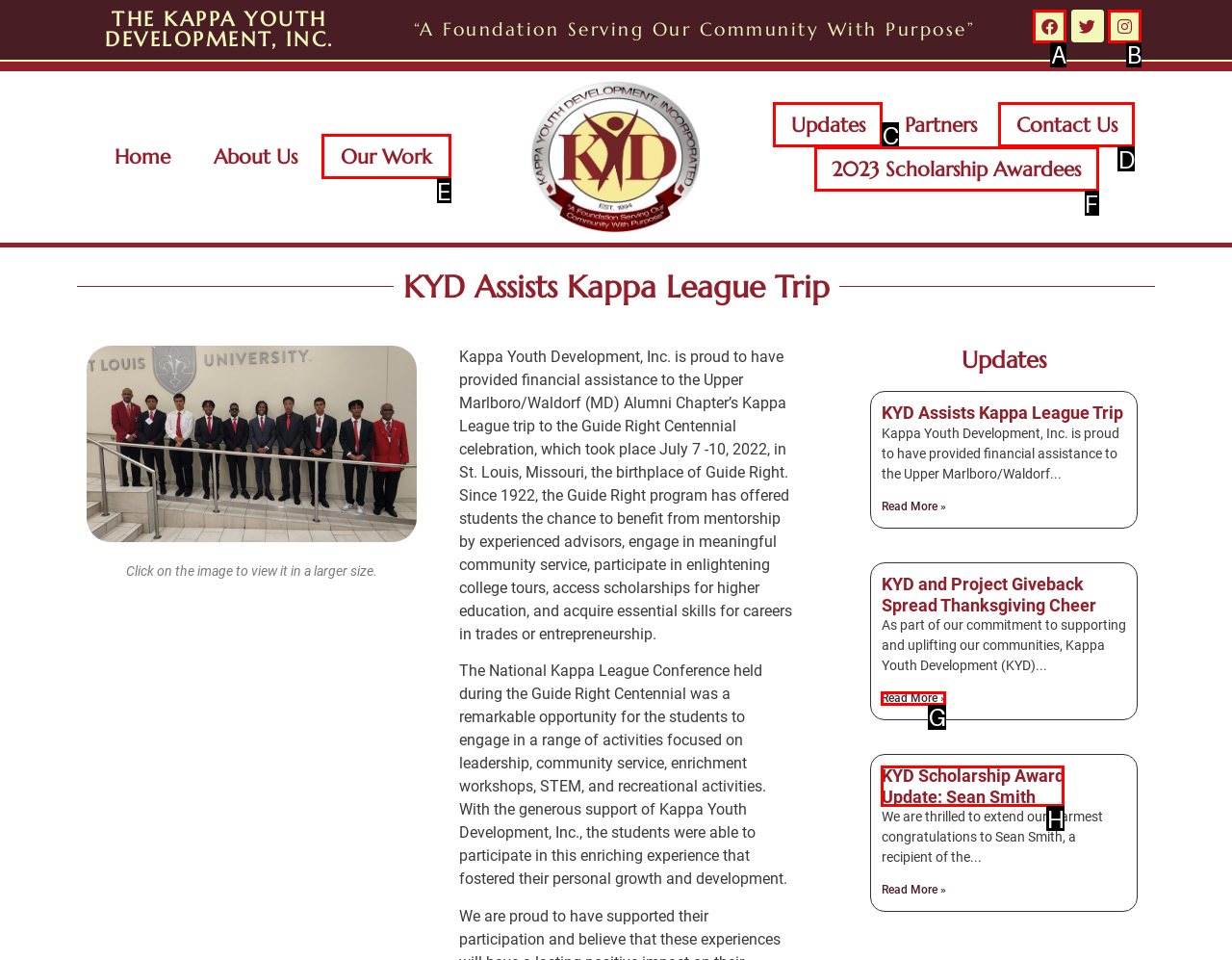Tell me which one HTML element best matches the description: Contact Us
Answer with the option's letter from the given choices directly.

D